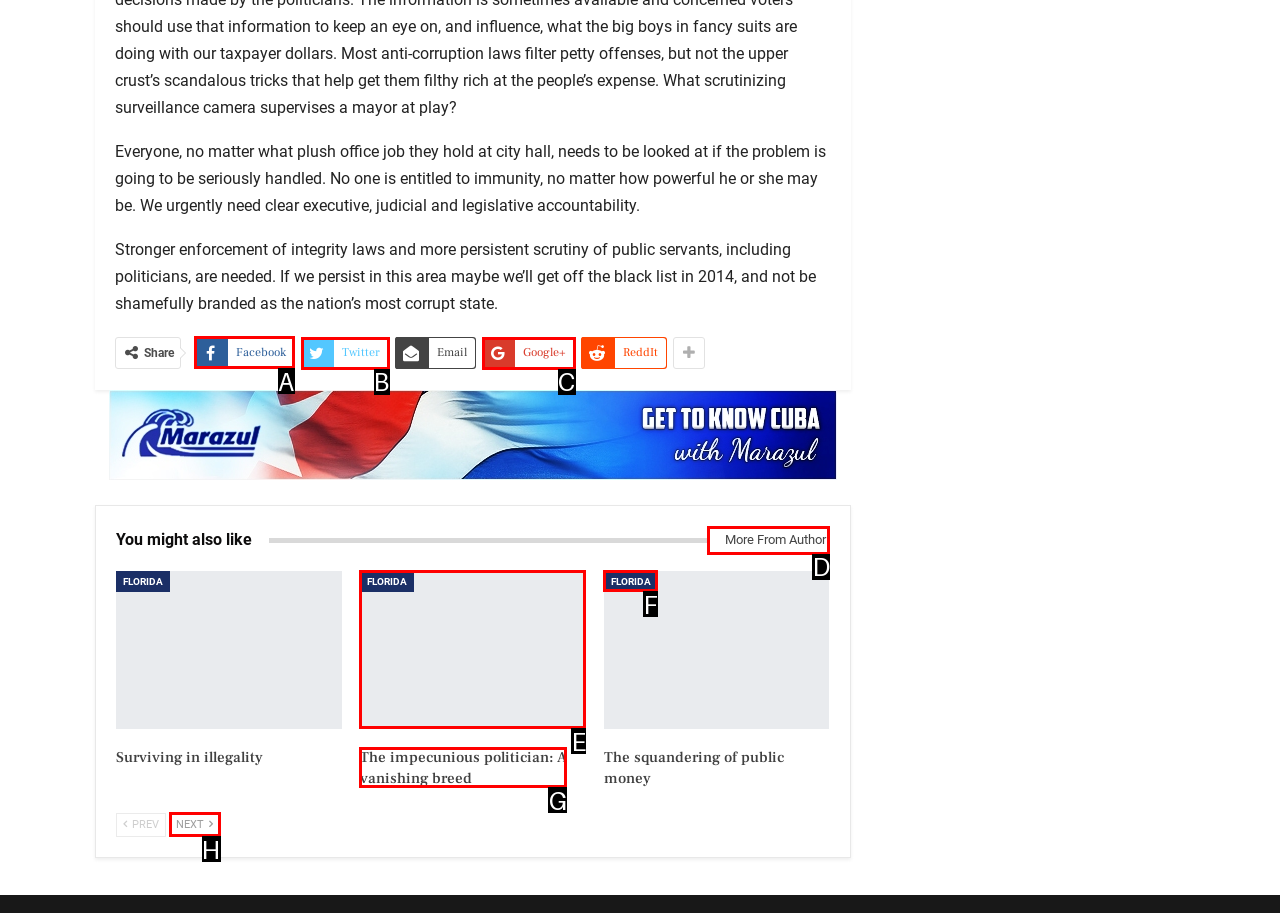Choose the HTML element to click for this instruction: Click on Fashion Answer with the letter of the correct choice from the given options.

None